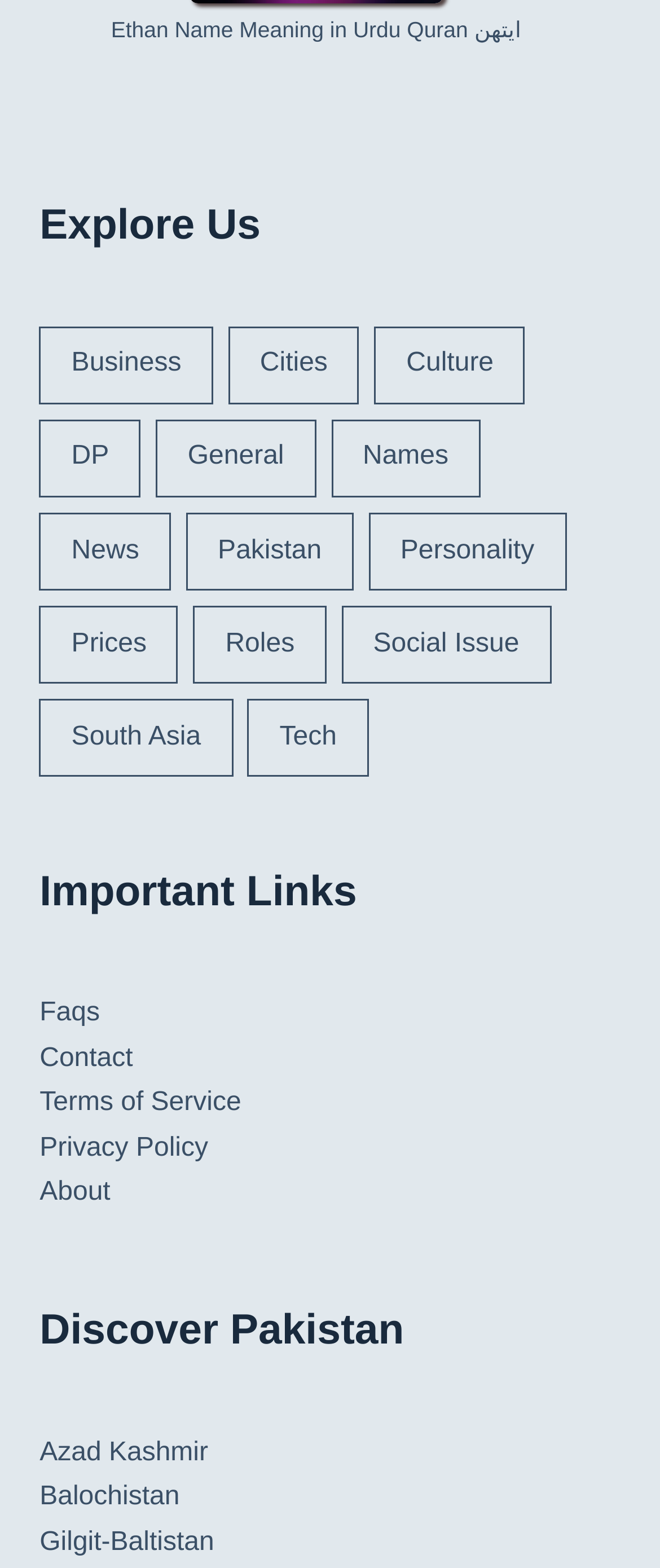Predict the bounding box of the UI element that fits this description: "Terms of Service".

[0.06, 0.694, 0.366, 0.712]